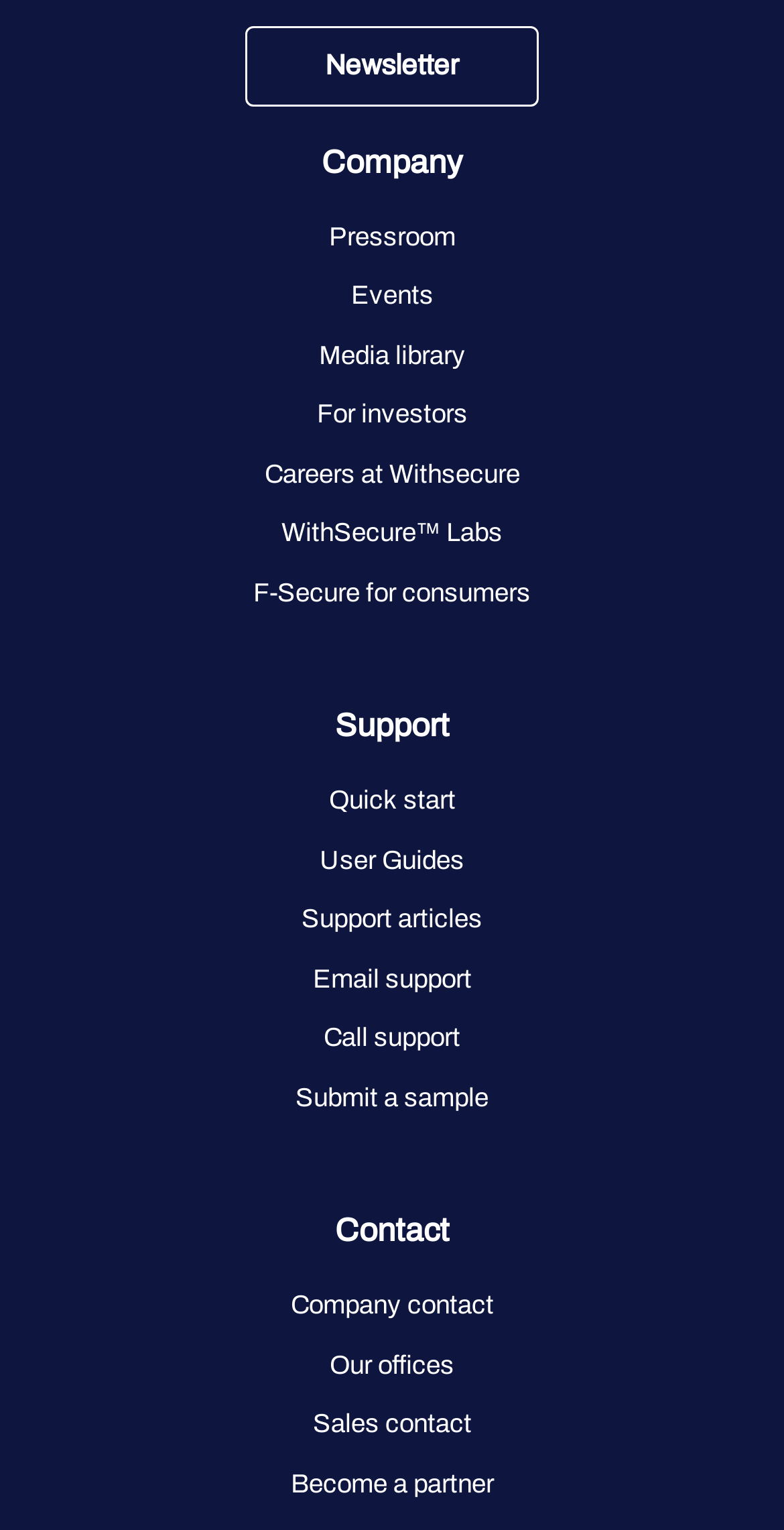Respond to the question below with a single word or phrase:
What is the last link in the Contact section?

Become a partner